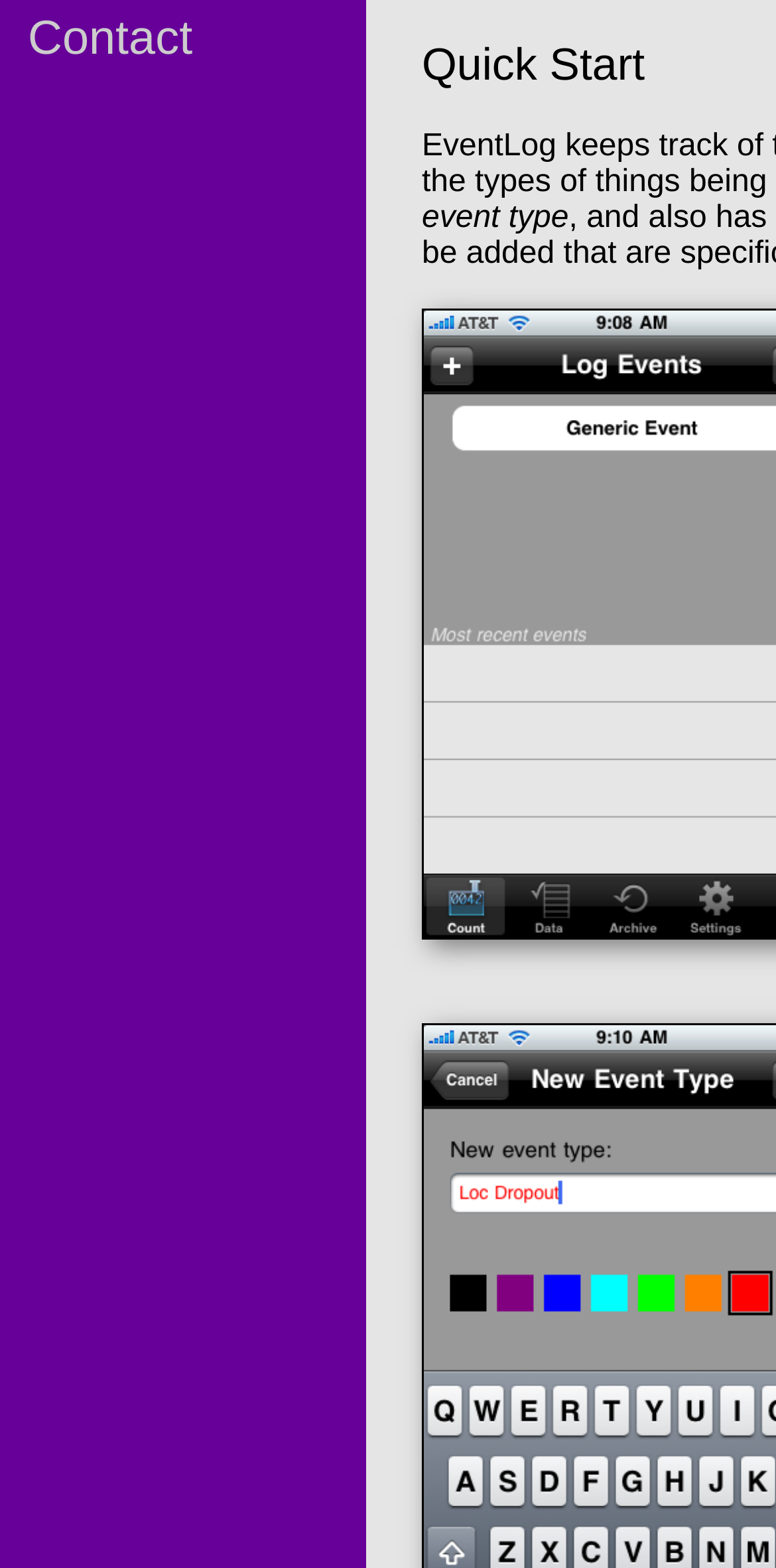Determine the bounding box coordinates for the UI element with the following description: "Contact". The coordinates should be four float numbers between 0 and 1, represented as [left, top, right, bottom].

[0.0, 0.008, 0.472, 0.043]